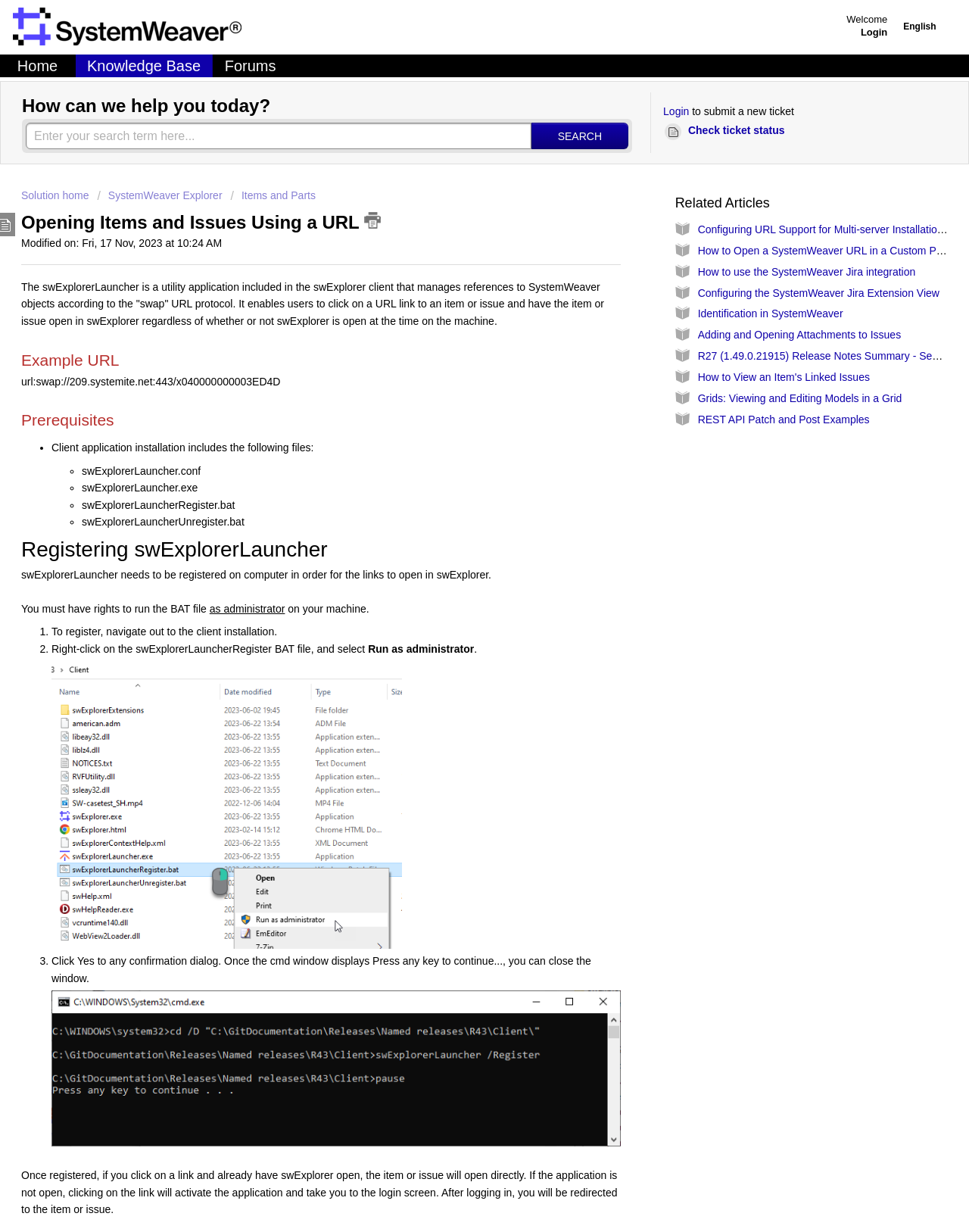What is required to register swExplorerLauncher?
Use the image to give a comprehensive and detailed response to the question.

As stated on the webpage, to register swExplorerLauncher, you must have rights to run the BAT file as administrator on your machine.